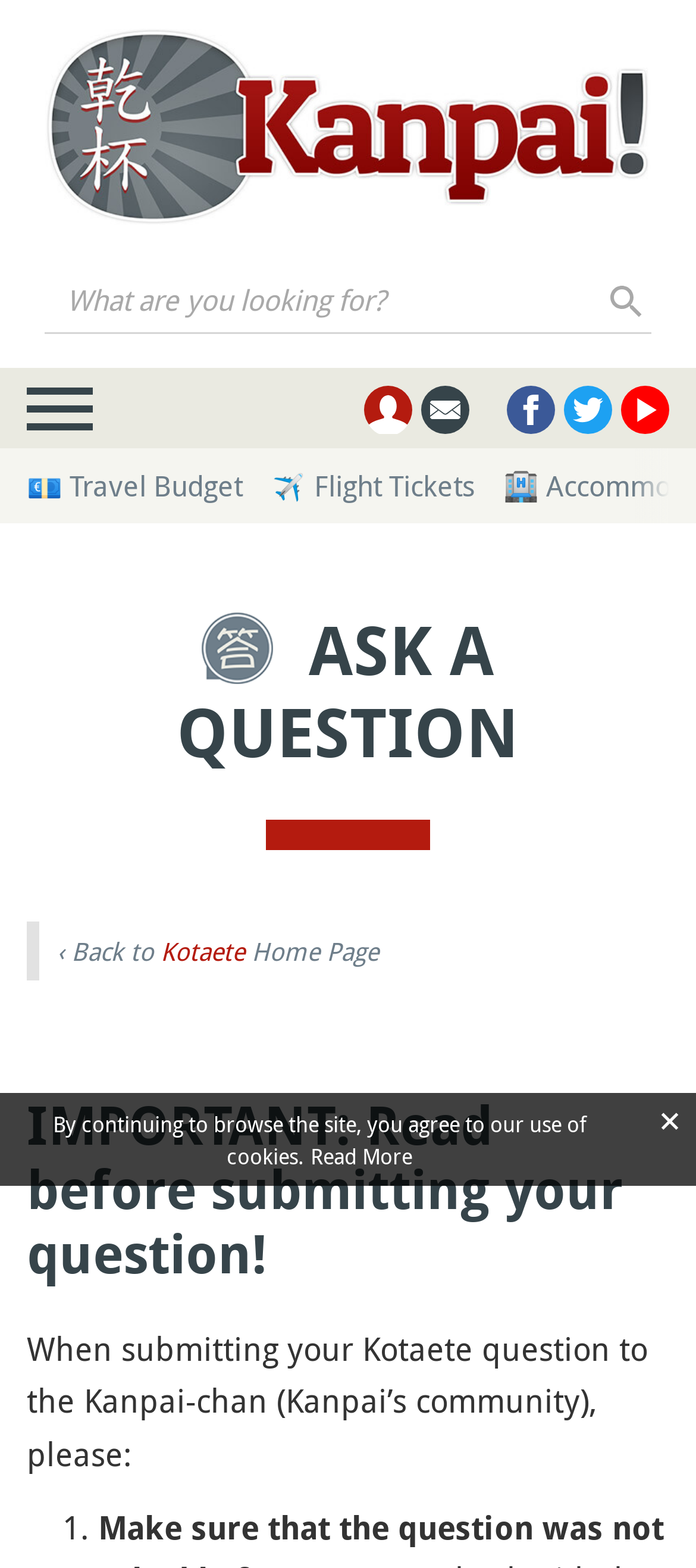Find the bounding box coordinates of the element I should click to carry out the following instruction: "Search for something".

[0.065, 0.17, 0.935, 0.213]